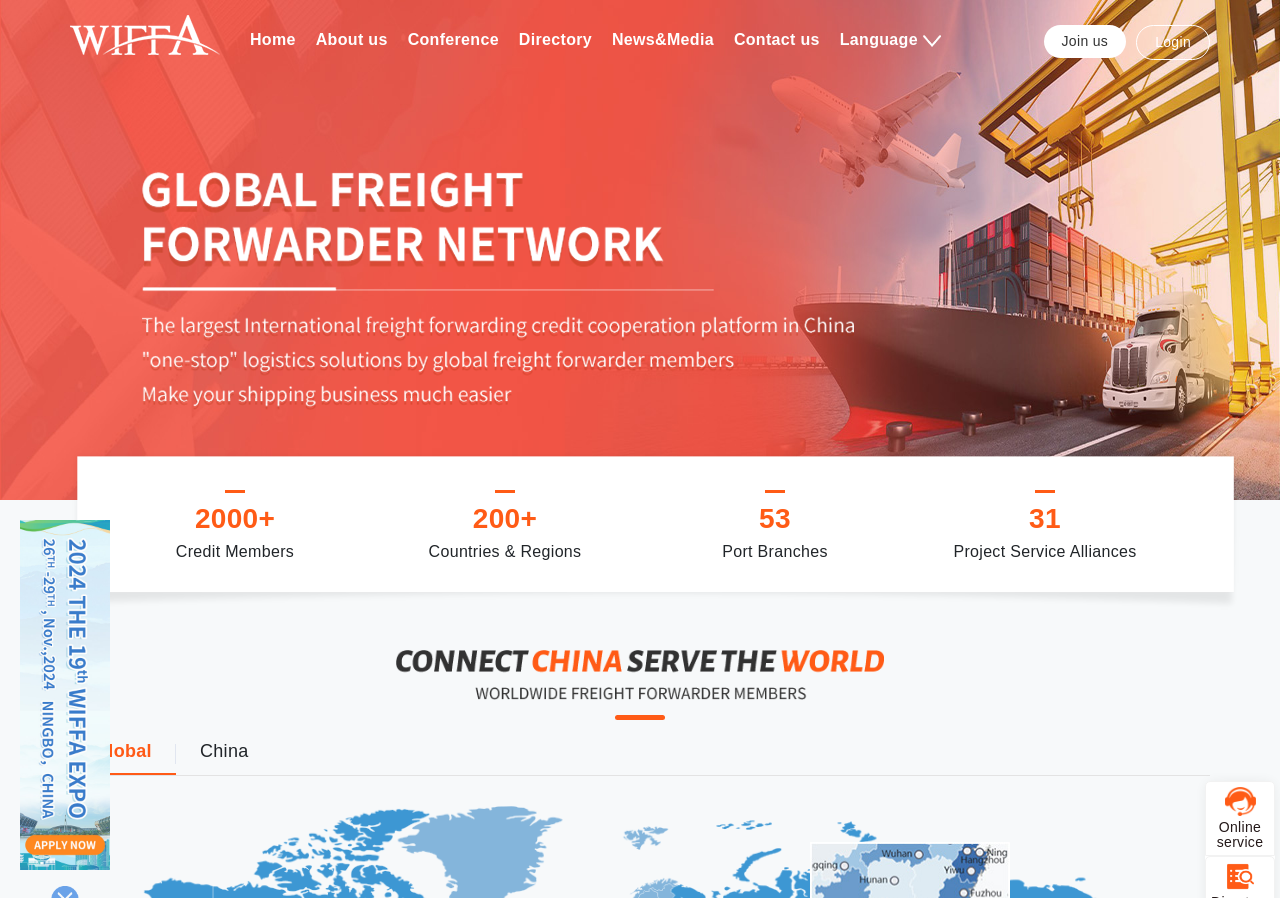What is the online service link located at?
Give a single word or phrase as your answer by examining the image.

Bottom right